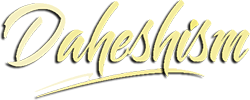What is the slant of the flowing design?
Answer the question with as much detail as possible.

The caption describes the flowing design as featuring a slight italic slant, which conveys a sense of movement and vitality, reflecting the philosophical and spiritual essence of Daheshism.